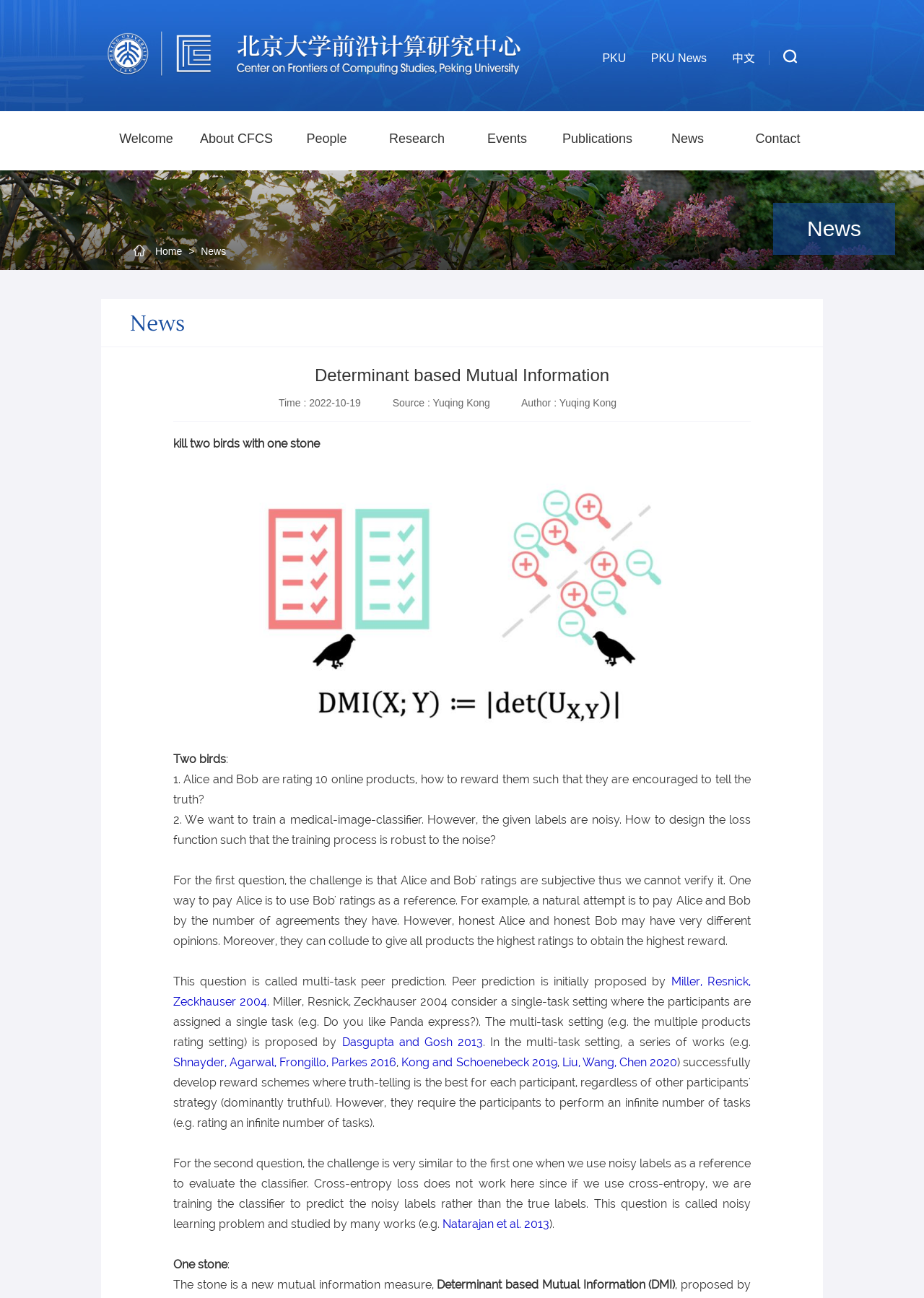What is the name of the new mutual information measure?
From the image, respond with a single word or phrase.

Determinant based Mutual Information (DMI)